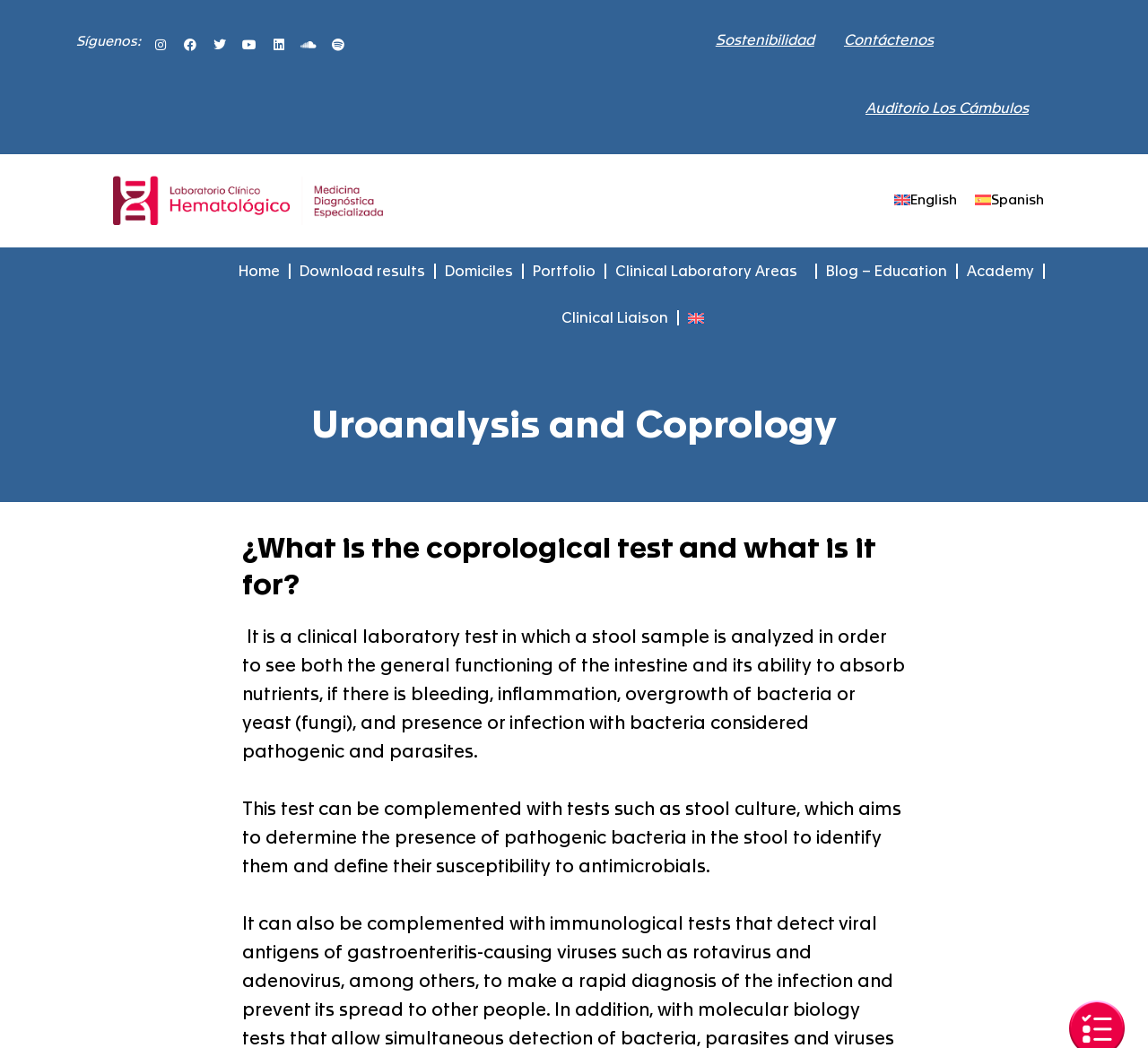Determine the bounding box coordinates of the area to click in order to meet this instruction: "Read the blog on Education".

[0.711, 0.237, 0.832, 0.281]